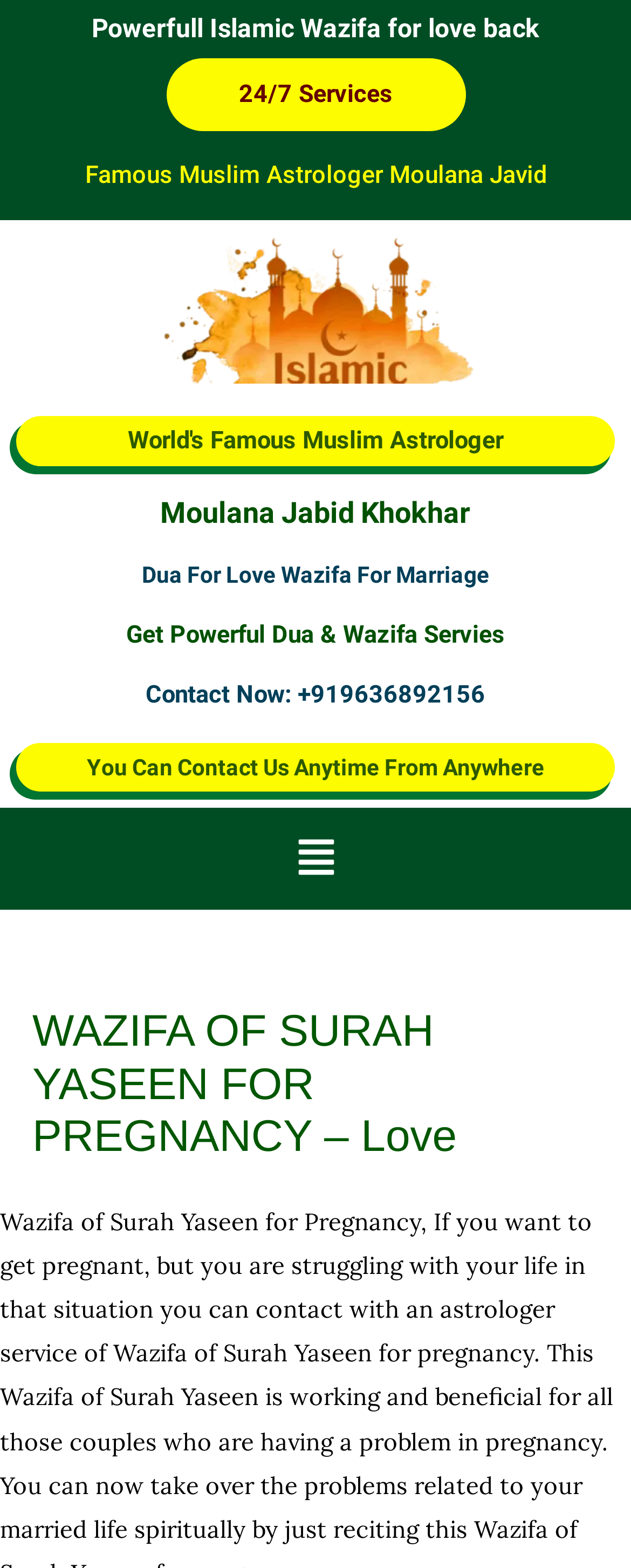What is the name of the Islamic Amal?
Provide a one-word or short-phrase answer based on the image.

Moulana Jabid Khokhar